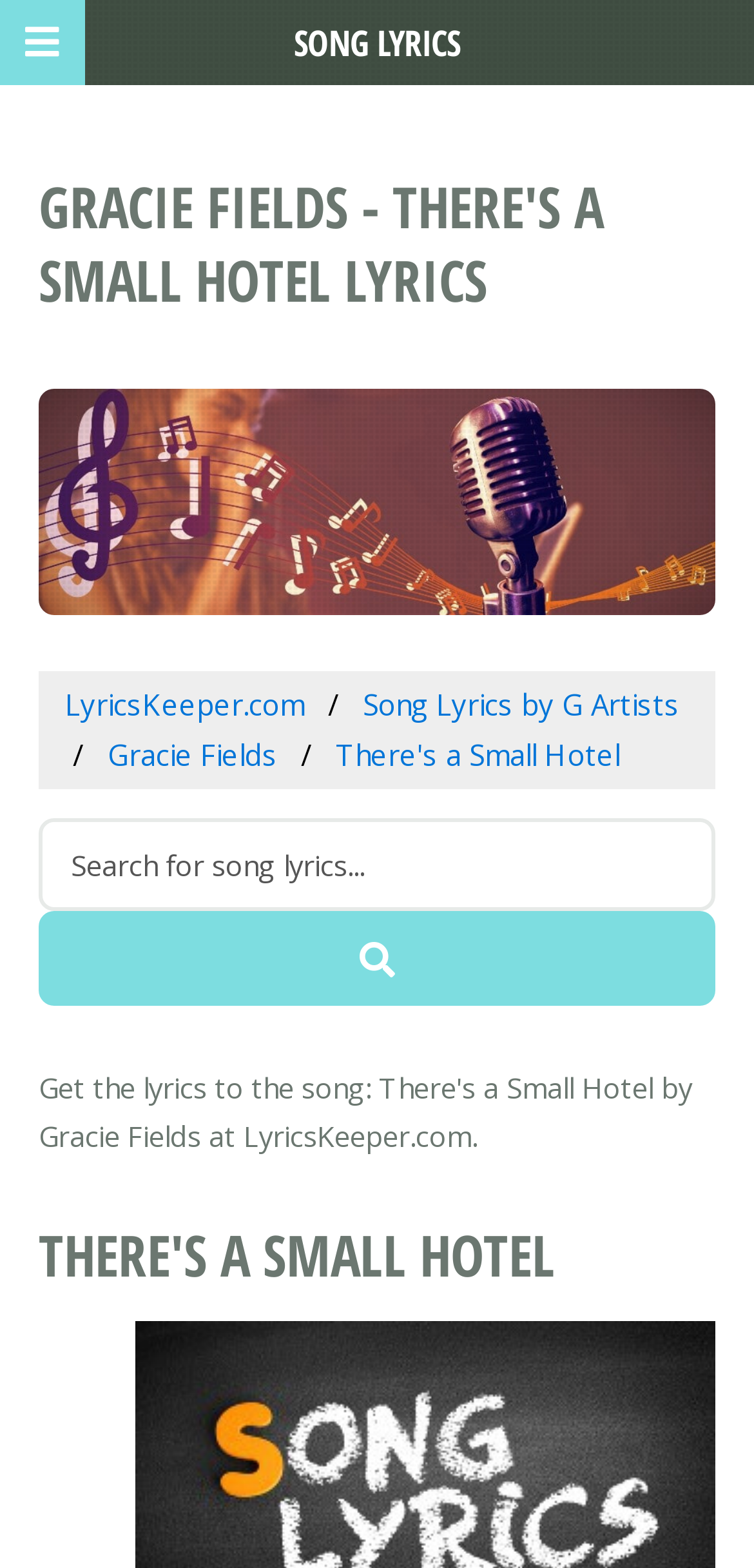Determine the bounding box for the described UI element: "Gracie Fields".

[0.143, 0.468, 0.369, 0.493]